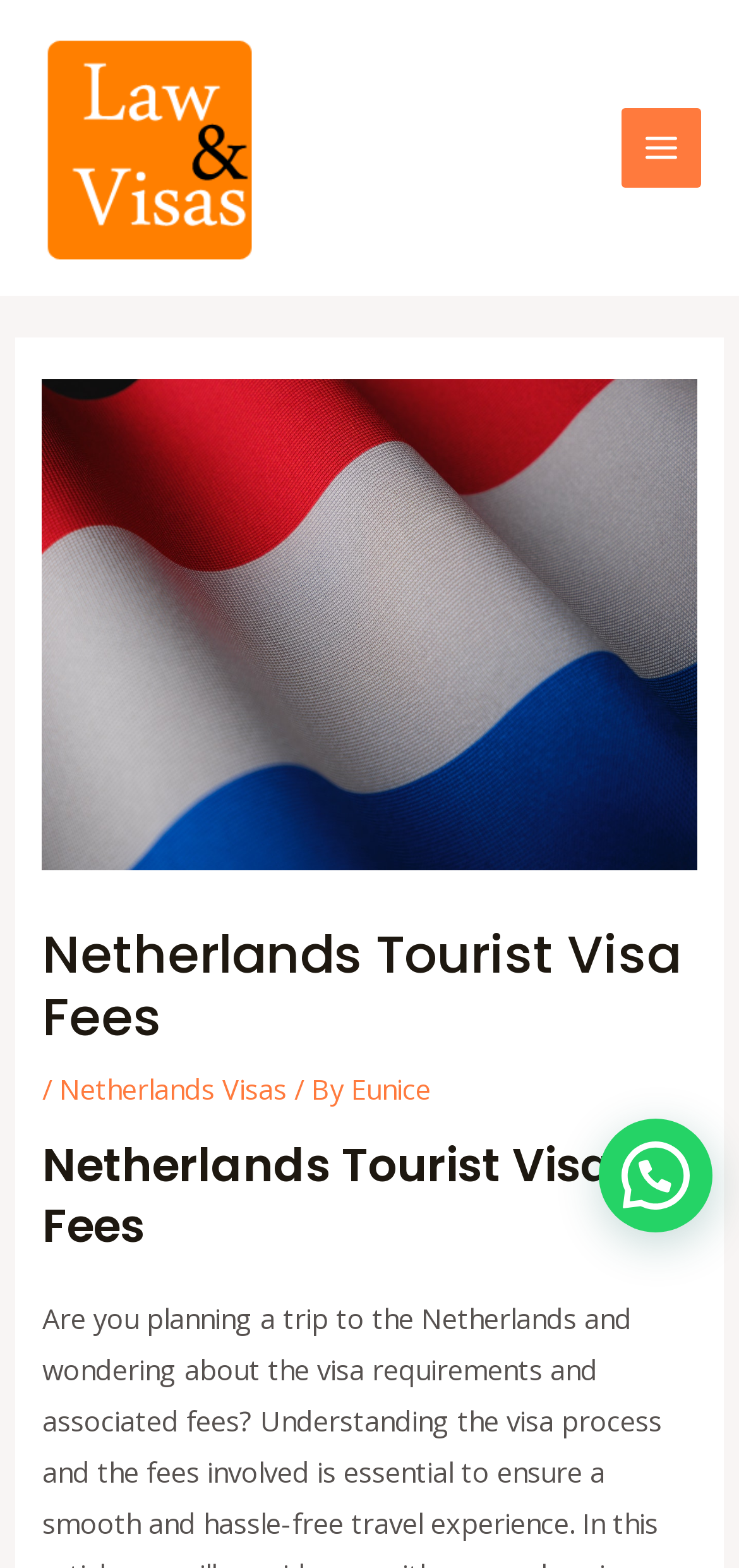What is the navigation menu button? Analyze the screenshot and reply with just one word or a short phrase.

Main Menu